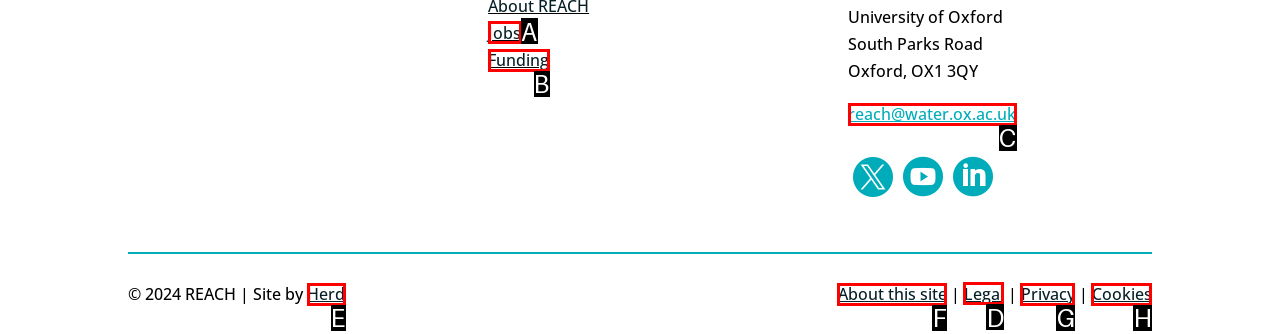Which UI element should you click on to achieve the following task: View Legal information? Provide the letter of the correct option.

D